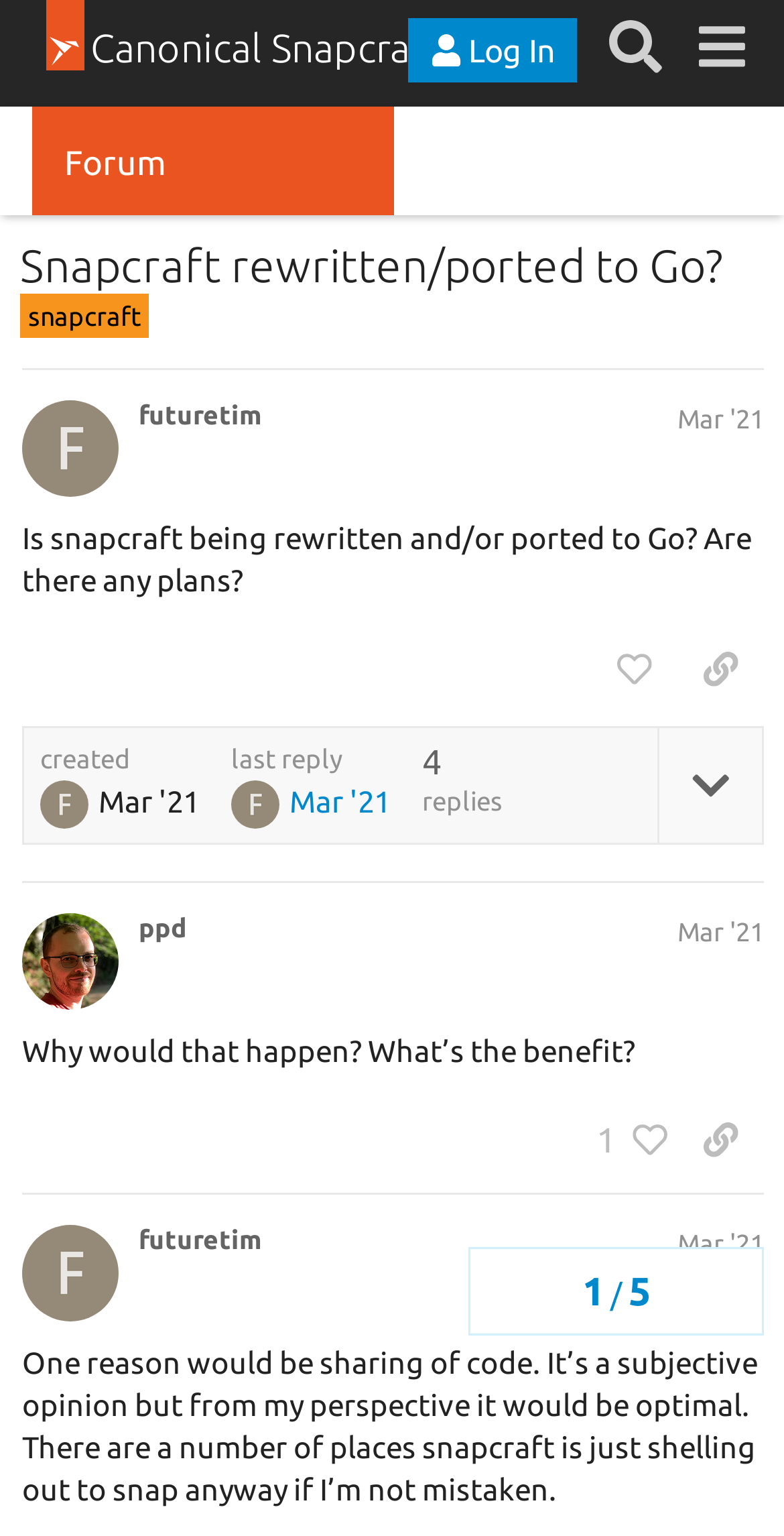Create a detailed narrative of the webpage’s visual and textual elements.

This webpage appears to be a forum discussion page, specifically a topic page about Snapcraft being rewritten and/or ported to Go. 

At the top of the page, there is a link to "Canonical Snapcraft" and a heading that reads "Forum". Below this, there is a header section with links to "Log In" and "Search", as well as a button to access a menu. 

The main content of the page is a discussion topic, with a heading that reads "Snapcraft rewritten/ported to Go?". Below this, there is a link to the topic category, "snapcraft", which has a description about the category. 

The discussion topic has two posts, each with a heading that displays the username and date of the post. The first post, by "futuretim", asks if Snapcraft is being rewritten and/or ported to Go and if there are any plans. This post has buttons to like, share, and expand the topic details. 

The second post, by "ppd", asks why Snapcraft would be rewritten and/or ported to Go and what the benefits would be. This post also has buttons to like, share, and expand the topic details. 

Both posts have a section that displays the date and time of the post, as well as the number of replies. There is also a navigation section at the bottom of the page that displays the topic progress, with links to navigate through the topic.